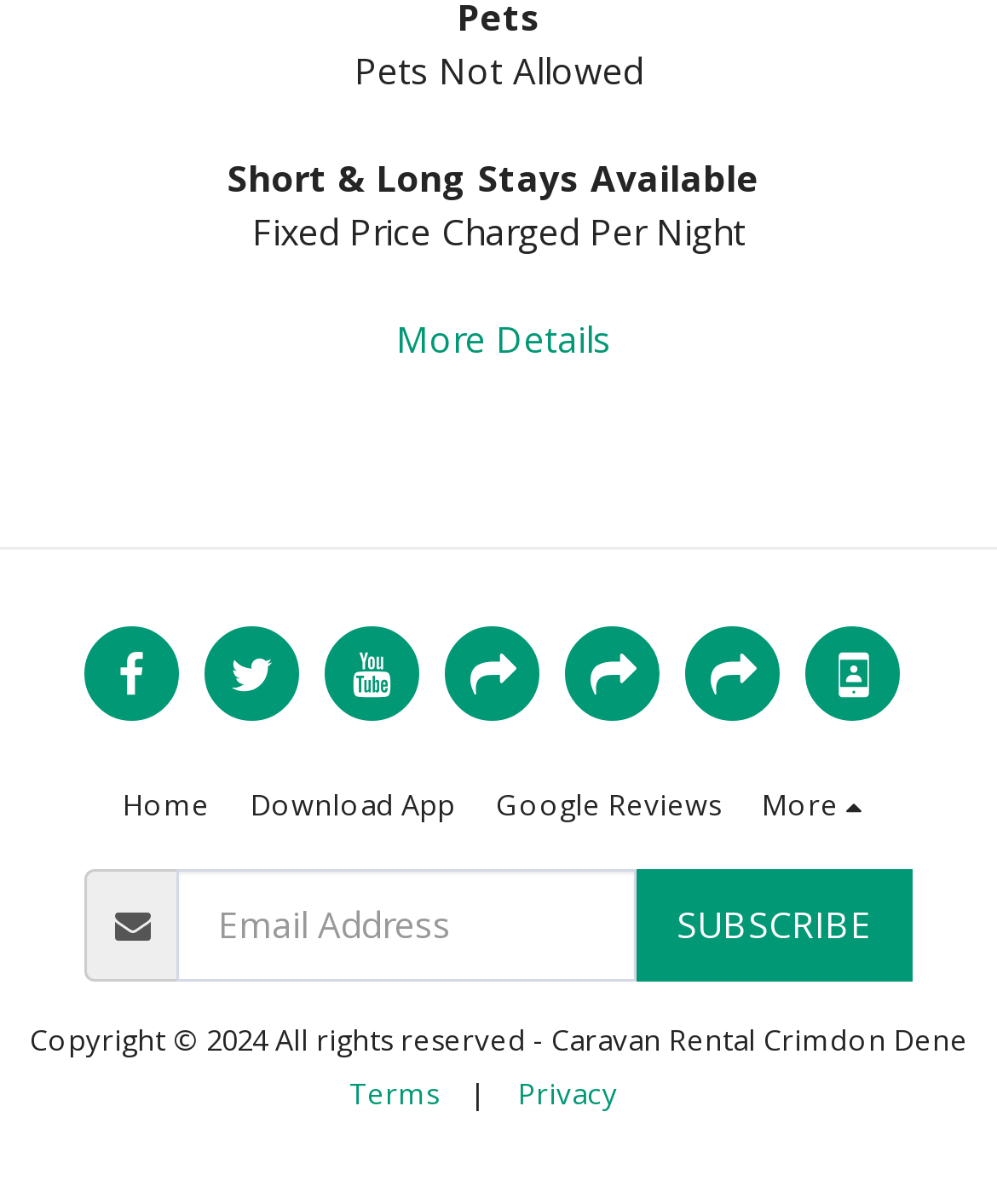Determine the bounding box coordinates of the element that should be clicked to execute the following command: "View Terms".

[0.35, 0.892, 0.44, 0.923]